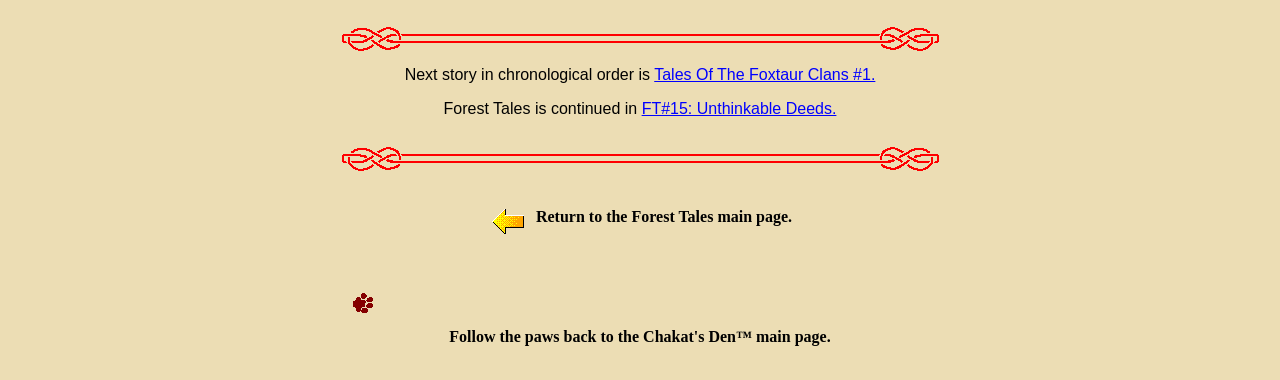What is the relationship between Forest Tales and FT#15?
Use the image to give a comprehensive and detailed response to the question.

I found the answer by looking at the text 'Forest Tales is continued in' which is followed by a link 'FT#15: Unthinkable Deeds.'. This suggests that FT#15 is a continuation of Forest Tales.